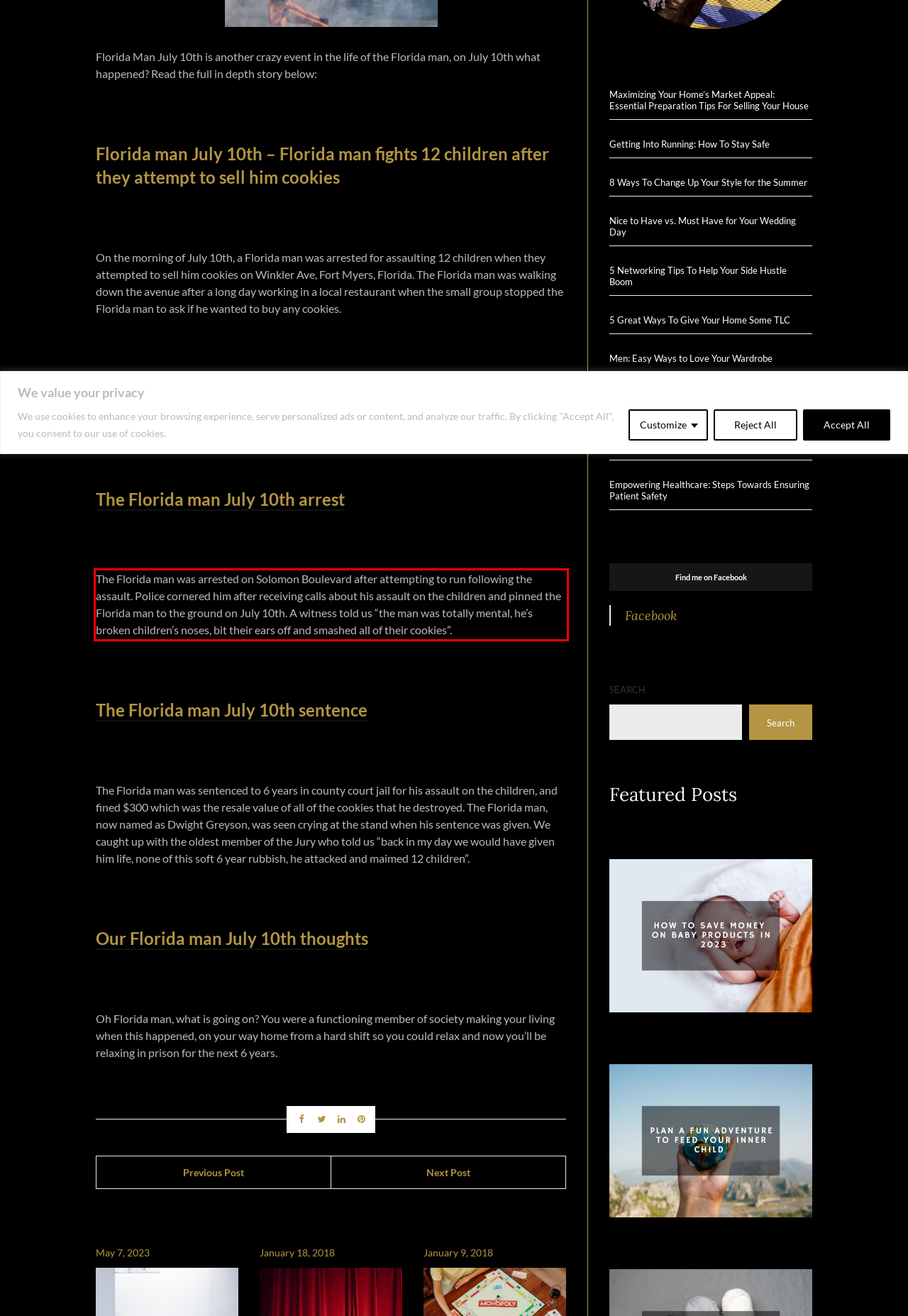Using the provided screenshot, read and generate the text content within the red-bordered area.

The Florida man was arrested on Solomon Boulevard after attempting to run following the assault. Police cornered him after receiving calls about his assault on the children and pinned the Florida man to the ground on July 10th. A witness told us “the man was totally mental, he’s broken children’s noses, bit their ears off and smashed all of their cookies”.